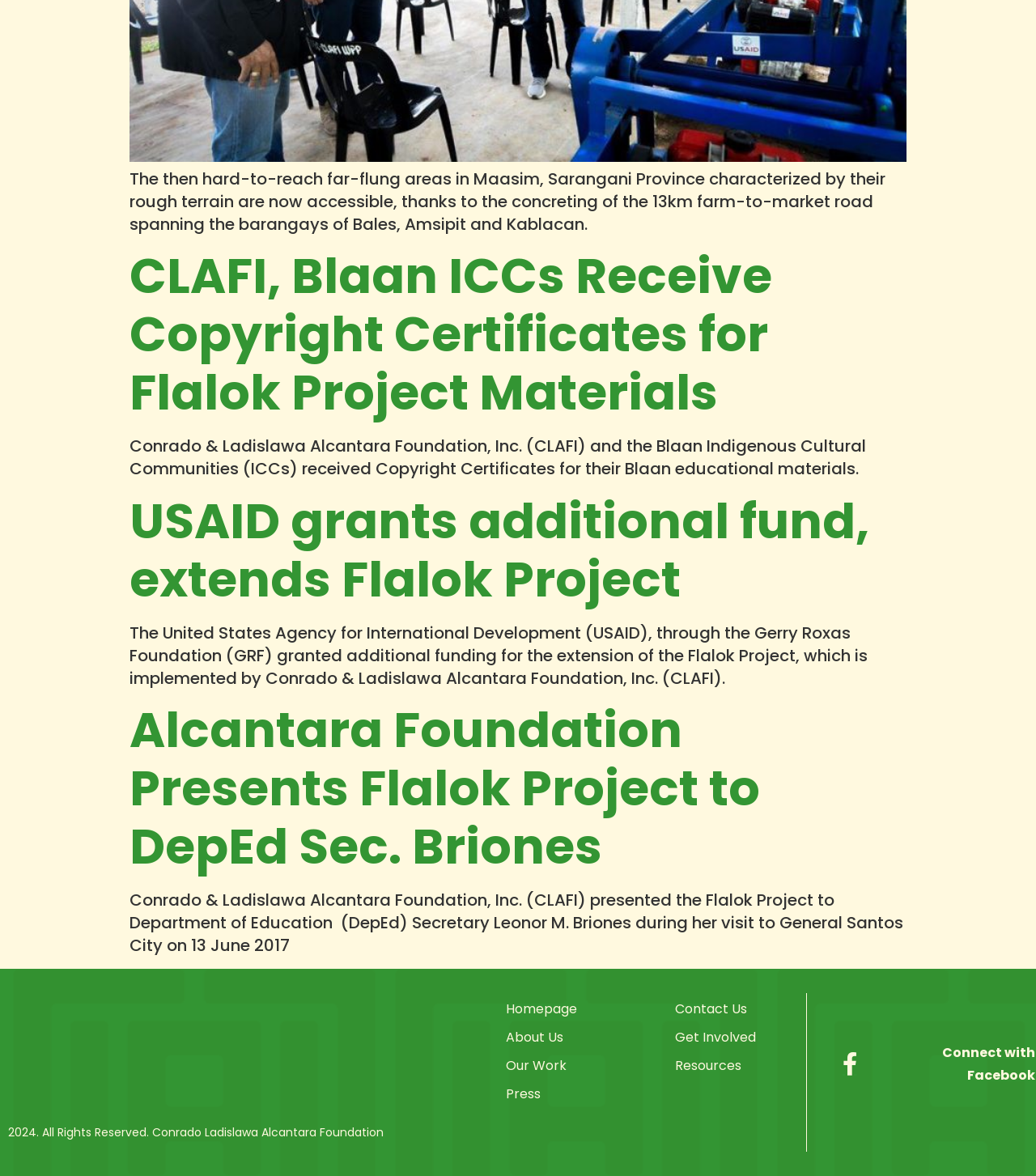Answer the following inquiry with a single word or phrase:
What is the name of the agency that granted additional funding for the Flalok Project?

USAID